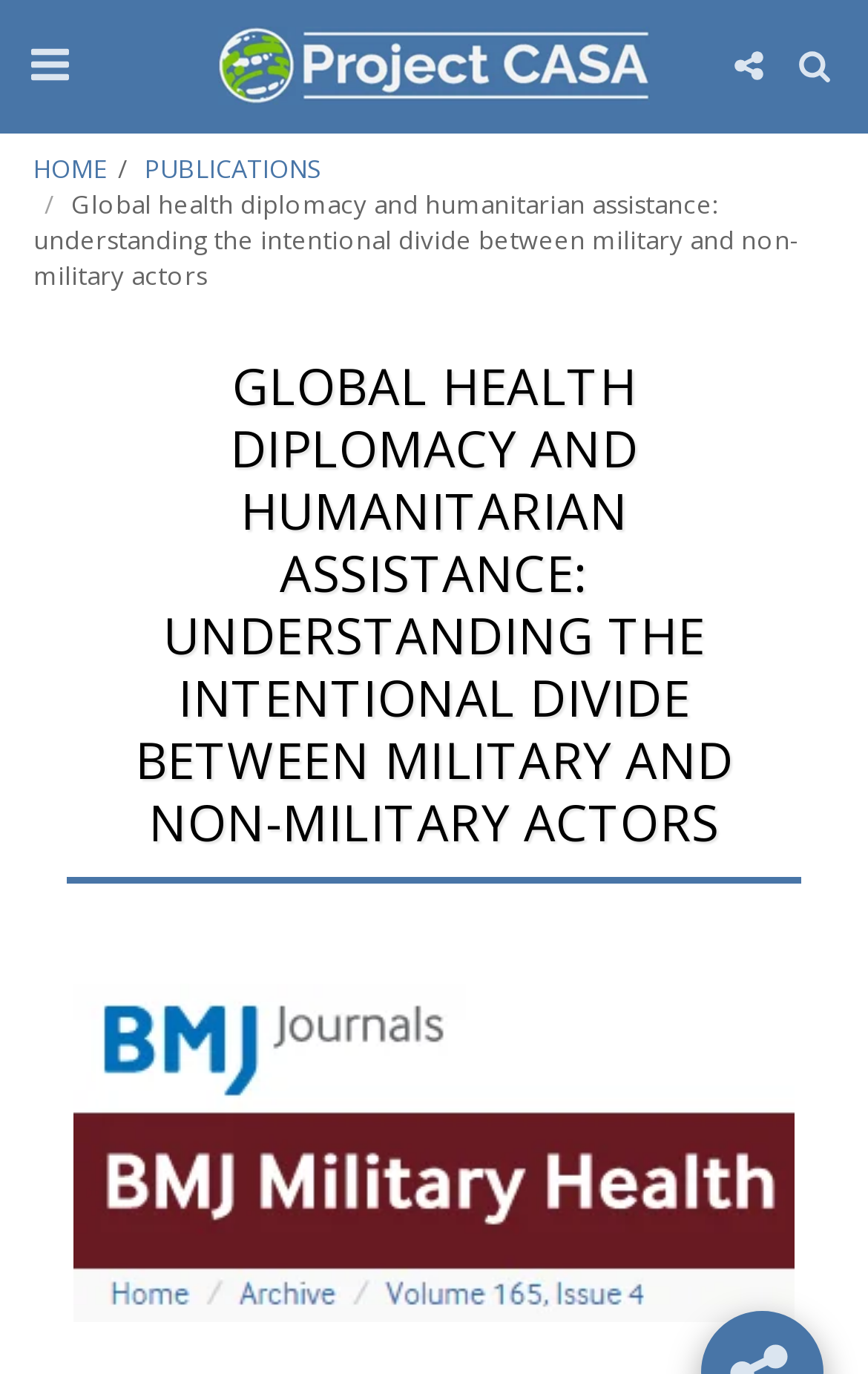What is the text of the first link on the webpage?
Examine the image and give a concise answer in one word or a short phrase.

Project CASA